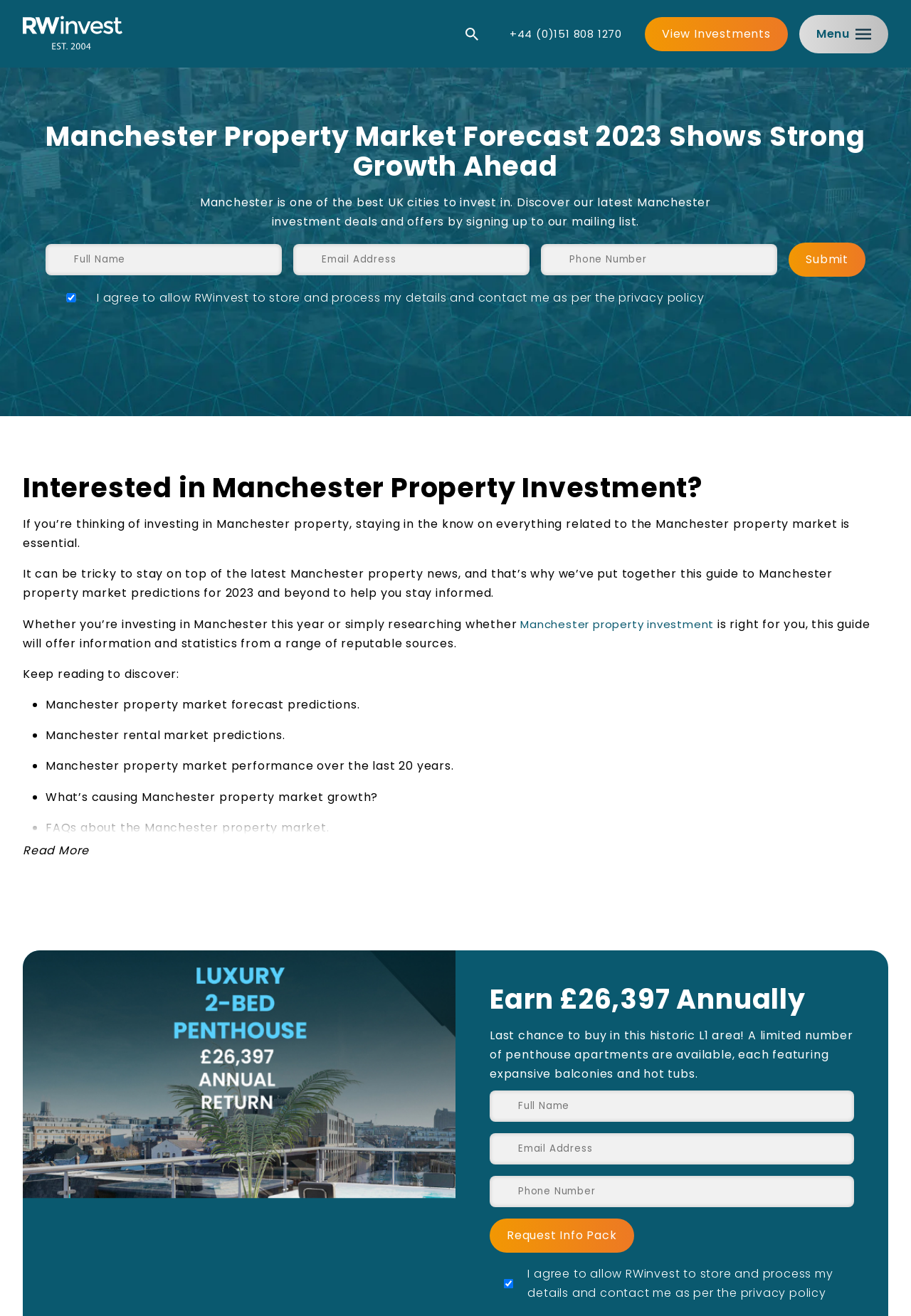Please locate the bounding box coordinates of the element's region that needs to be clicked to follow the instruction: "Click the 'Search' button". The bounding box coordinates should be provided as four float numbers between 0 and 1, i.e., [left, top, right, bottom].

[0.501, 0.014, 0.534, 0.037]